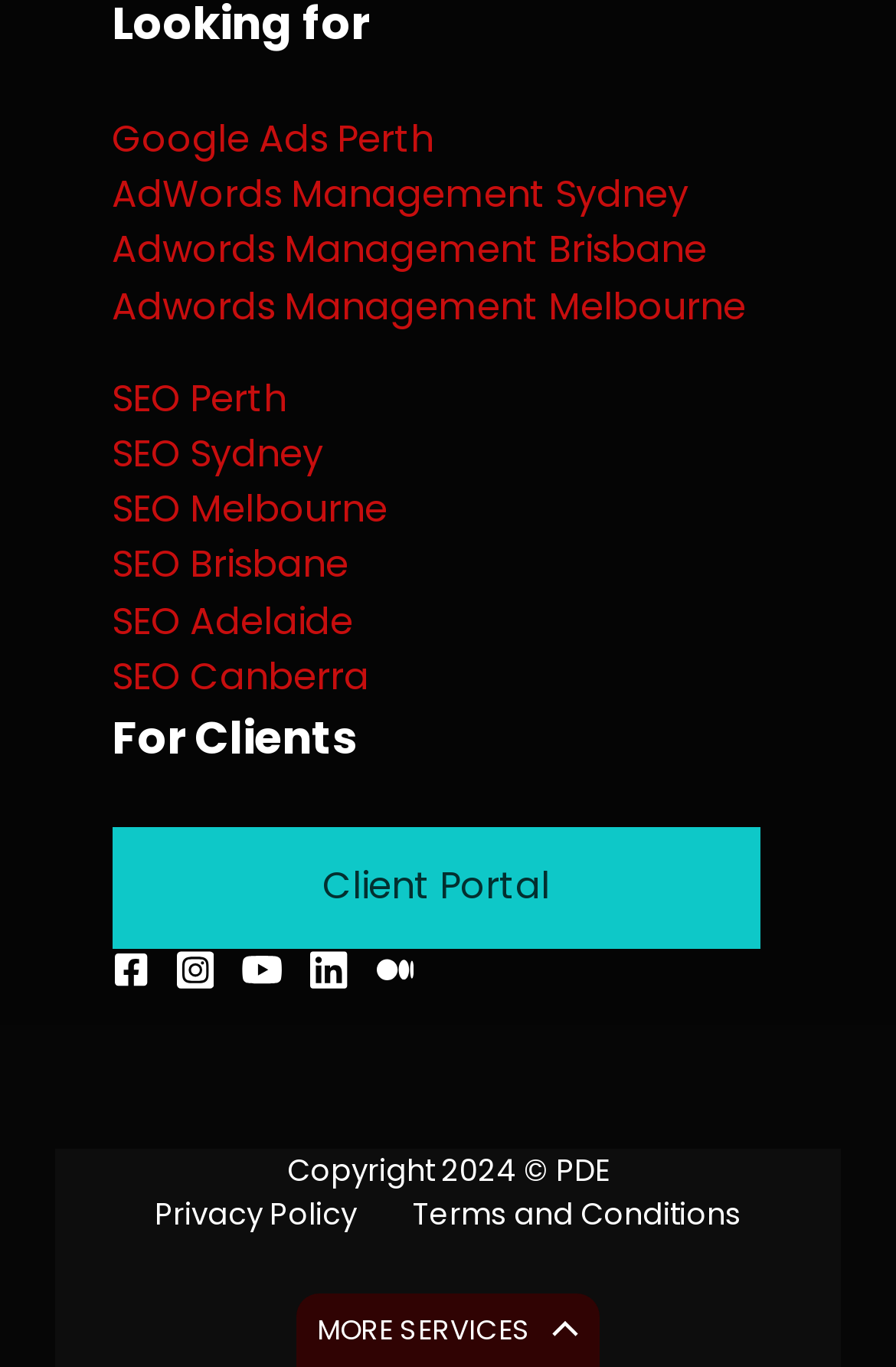Pinpoint the bounding box coordinates of the clickable area necessary to execute the following instruction: "Go to the PDE Client Portal". The coordinates should be given as four float numbers between 0 and 1, namely [left, top, right, bottom].

[0.125, 0.606, 0.849, 0.694]